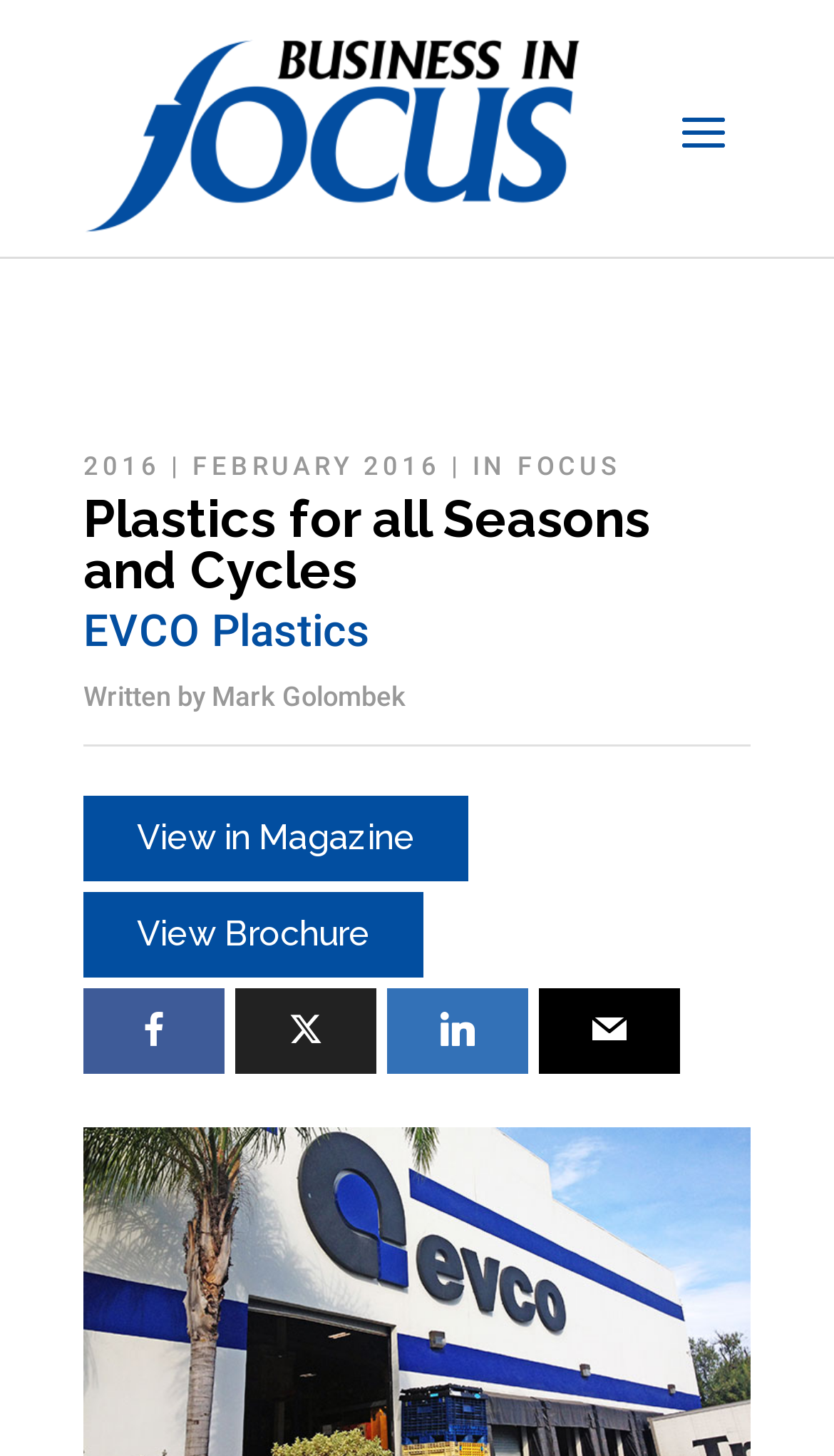Explain in detail what you observe on this webpage.

The webpage appears to be an article or a profile page about EVCO Plastics, a company that specializes in injection molding and tool building. At the top of the page, there is a heading that reads "Plastics for all Seasons and Cycles" in a prominent font size. Below the heading, there is a subheading that mentions "EVCO Plastics" and the author's name, "Mark Golombek".

On the top-left corner of the page, there are several links, including "2016", "FEBRUARY 2016", and "IN FOCUS", which suggest that the article was published in a magazine or a newsletter in February 2016. There is also a link to "View in Magazine" and "View Brochure", which may allow users to access the full magazine or a brochure about EVCO Plastics.

At the bottom of the page, there are four social media links, represented by icons, which are aligned horizontally. These links are positioned near the bottom of the page, with the first icon located at the left edge of the page and the last icon located at the right edge of the page.

Overall, the webpage has a simple and clean layout, with a focus on presenting information about EVCO Plastics and its capabilities.